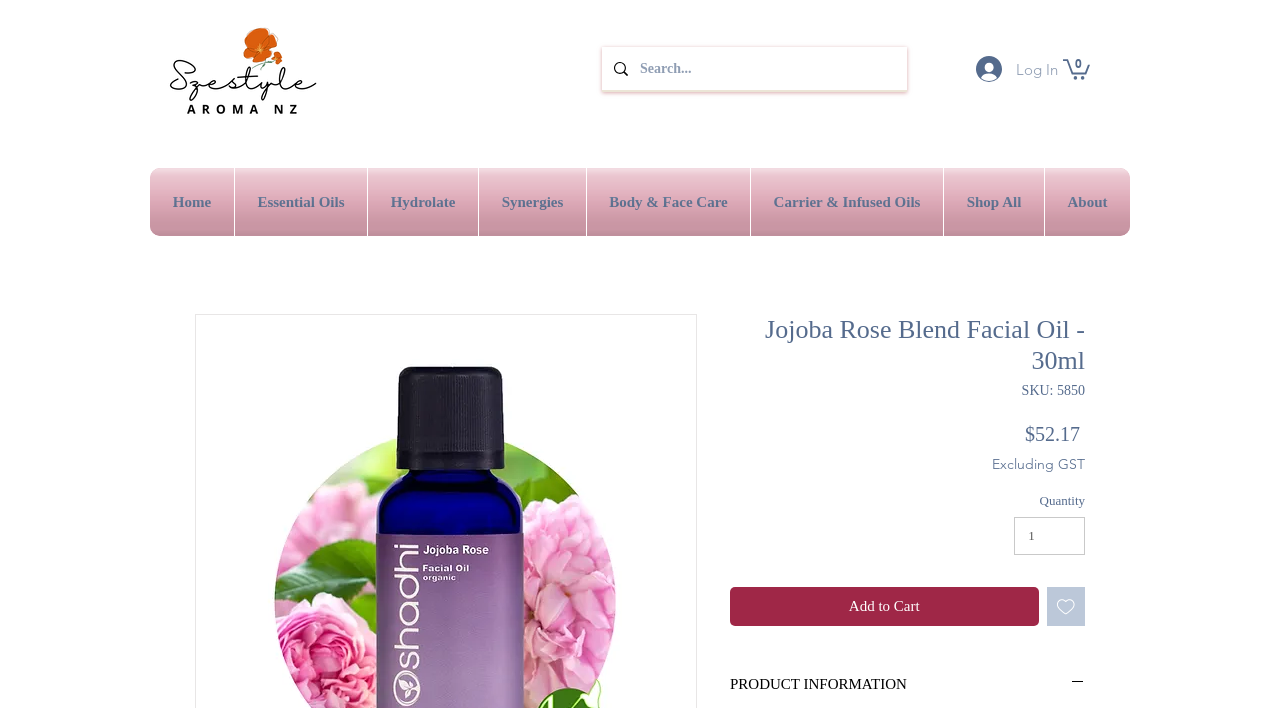What is the price of the Jojoba Rose Blend Facial Oil?
Please use the image to deliver a detailed and complete answer.

The price of the Jojoba Rose Blend Facial Oil can be found on the webpage, specifically in the section where the product details are listed. The price is displayed as '$52.17' next to the label 'Price'.